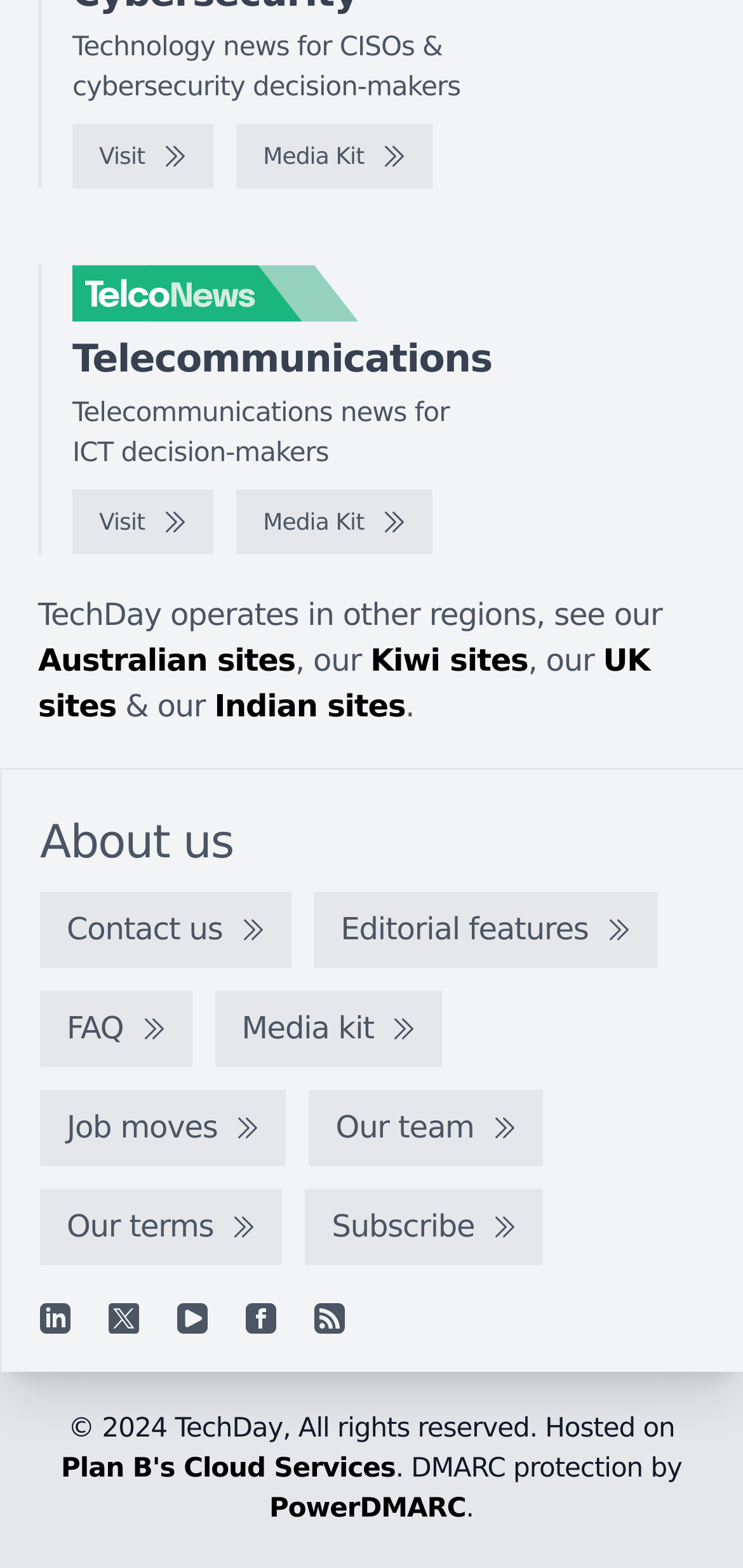How many regions does TechDay operate in?
Please provide a comprehensive answer based on the information in the image.

TechDay operates in multiple regions, as indicated by the links to 'Australian sites', 'Kiwi sites', 'UK sites', and 'Indian sites'.